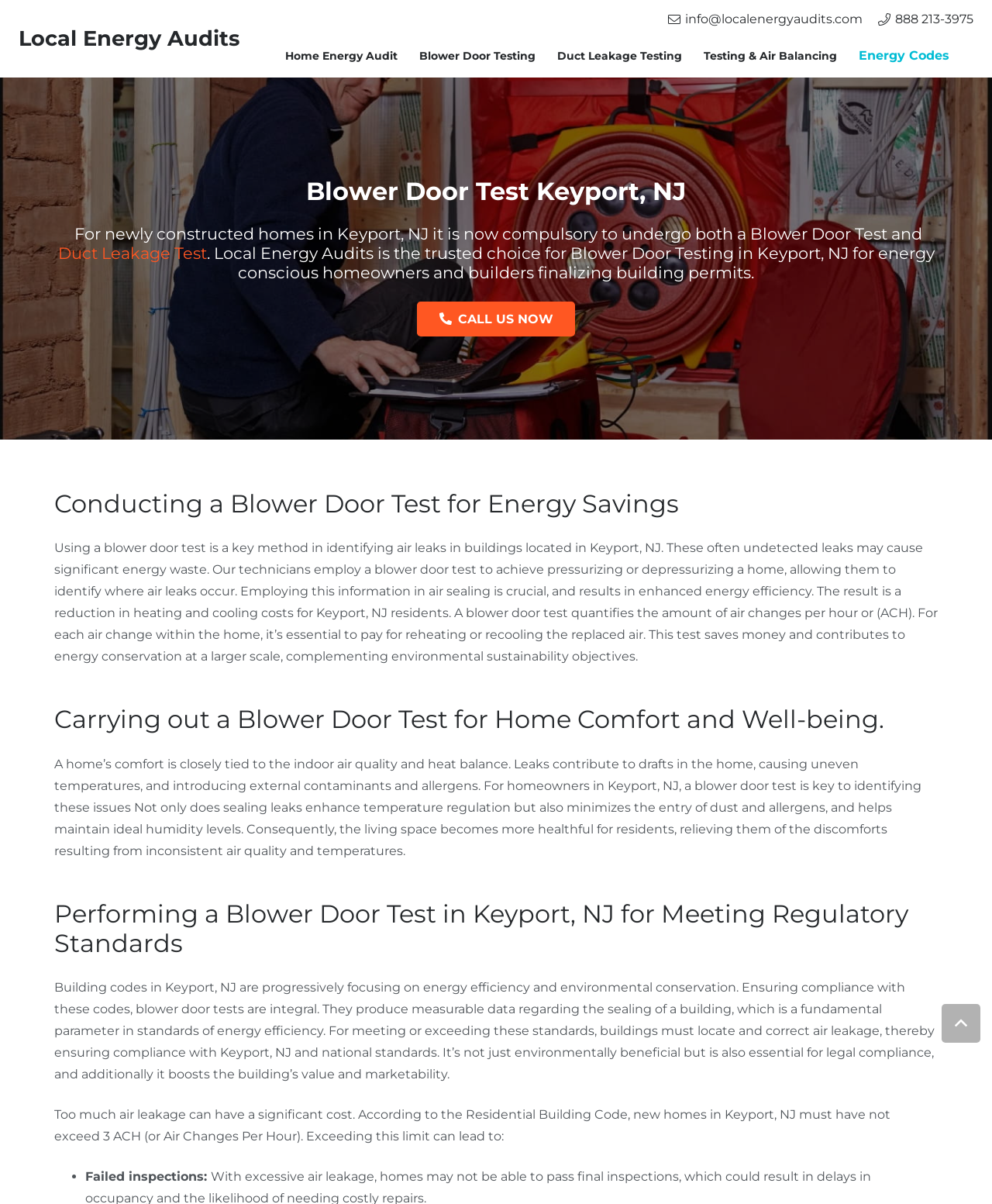What is the phone number to schedule a blower door test?
Based on the screenshot, provide your answer in one word or phrase.

(888) 213-3975